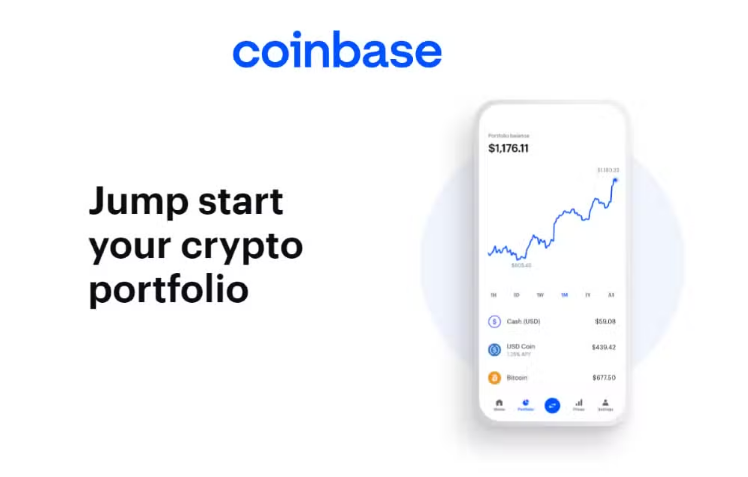What is the APY of USD Coin?
Respond to the question with a well-detailed and thorough answer.

The APY of USD Coin is mentioned in the detailed figures for various cryptocurrencies, which is 1.23%.